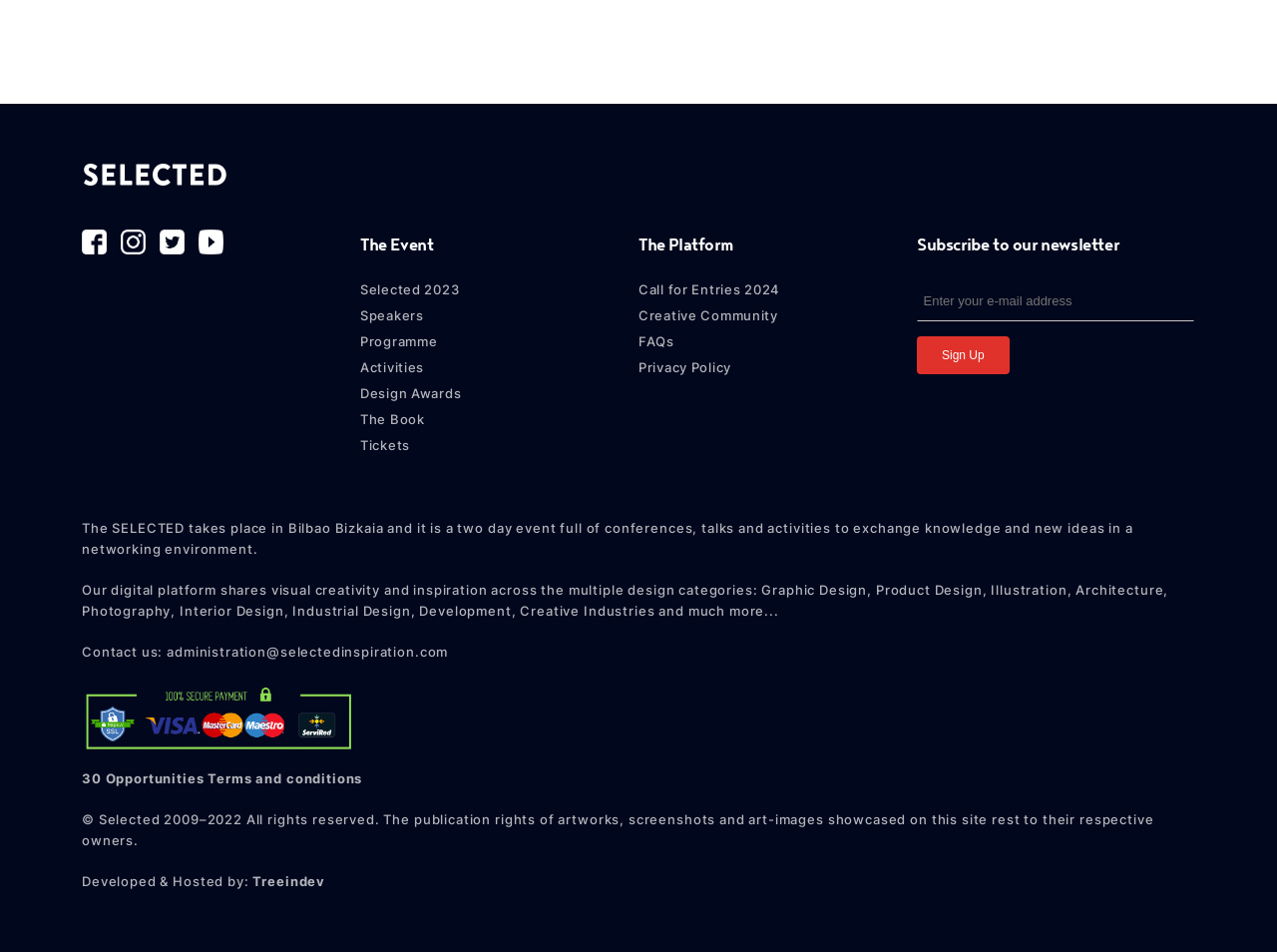Please find the bounding box coordinates of the clickable region needed to complete the following instruction: "Enter your e-mail address". The bounding box coordinates must consist of four float numbers between 0 and 1, i.e., [left, top, right, bottom].

[0.718, 0.296, 0.935, 0.337]